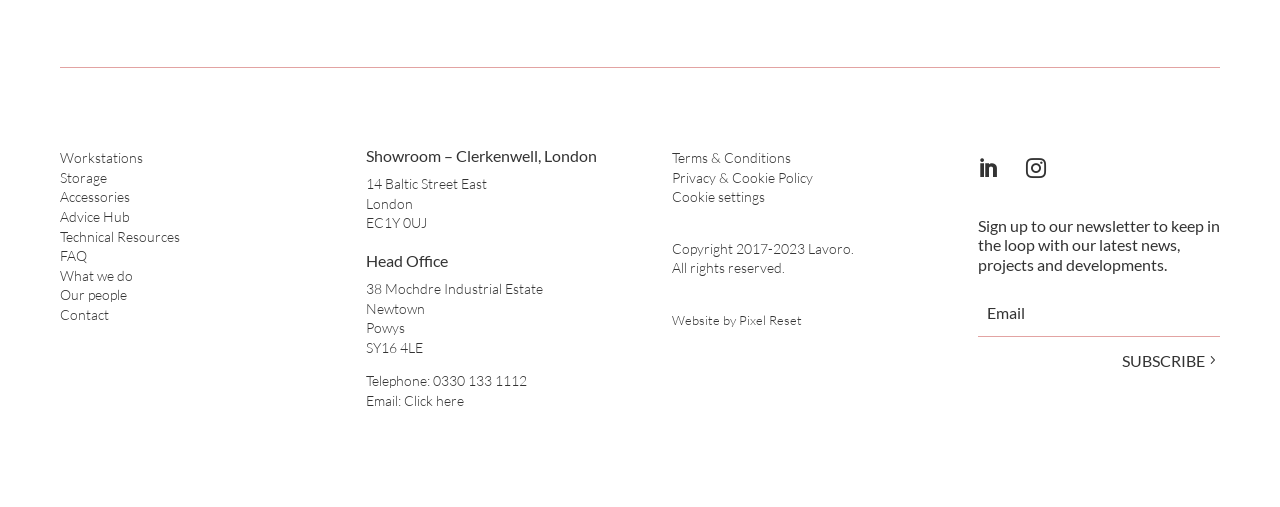Please locate the bounding box coordinates of the region I need to click to follow this instruction: "Click on Subscribe".

[0.877, 0.674, 0.953, 0.747]